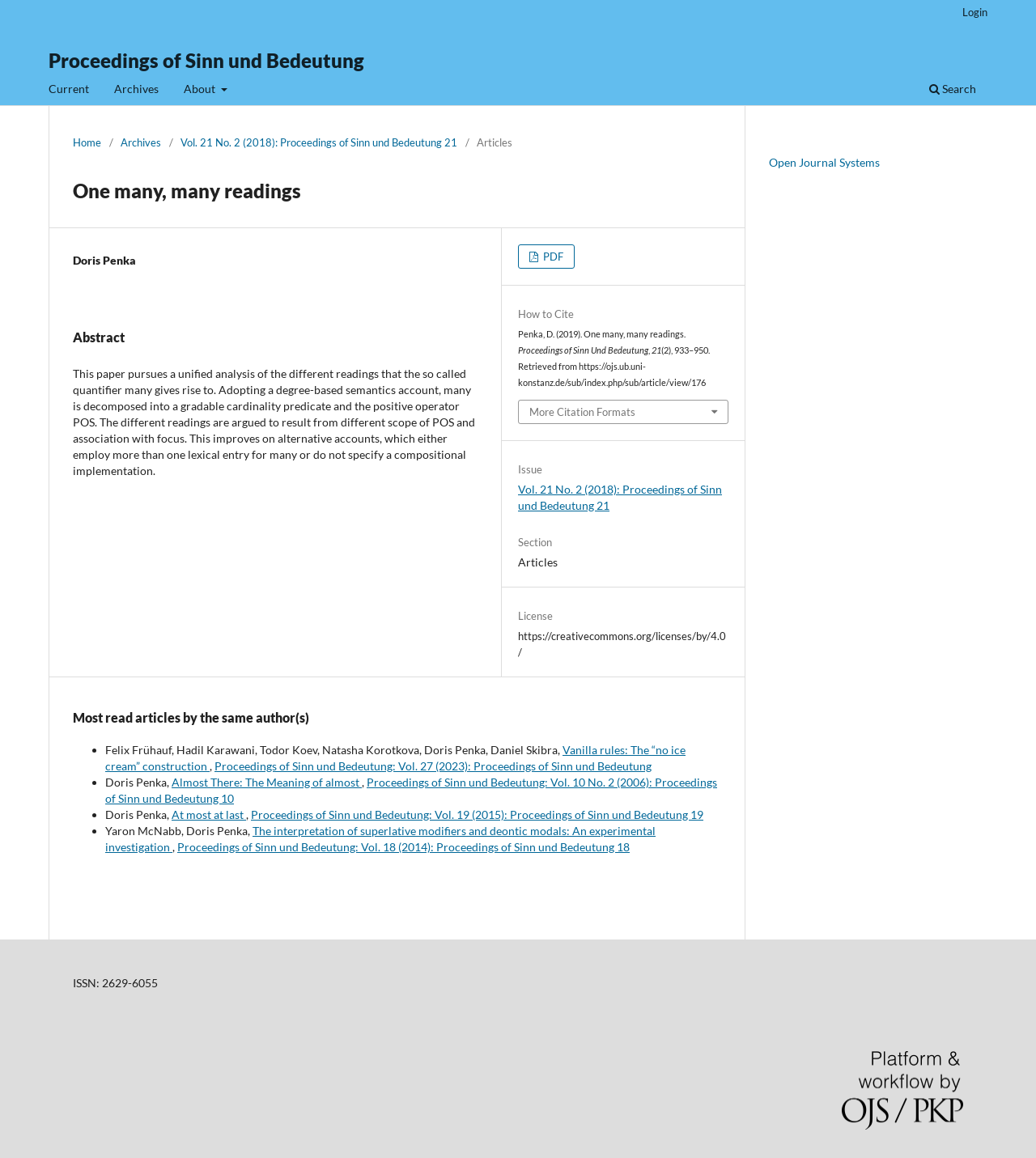What is the volume and issue number of the proceedings?
Give a single word or phrase as your answer by examining the image.

Vol. 21 No. 2 (2018)